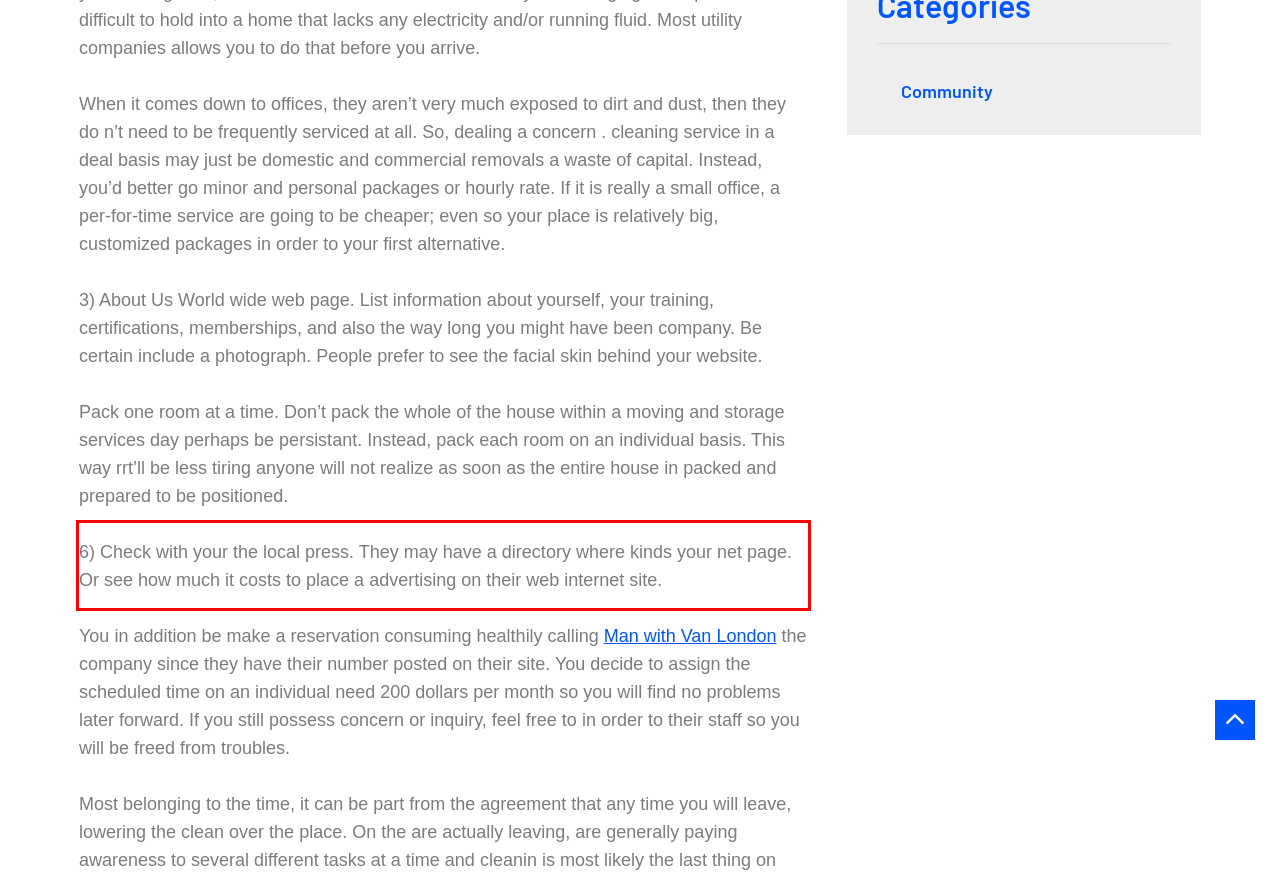There is a UI element on the webpage screenshot marked by a red bounding box. Extract and generate the text content from within this red box.

6) Check with your the local press. They may have a directory where kinds your net page. Or see how much it costs to place a advertising on their web internet site.